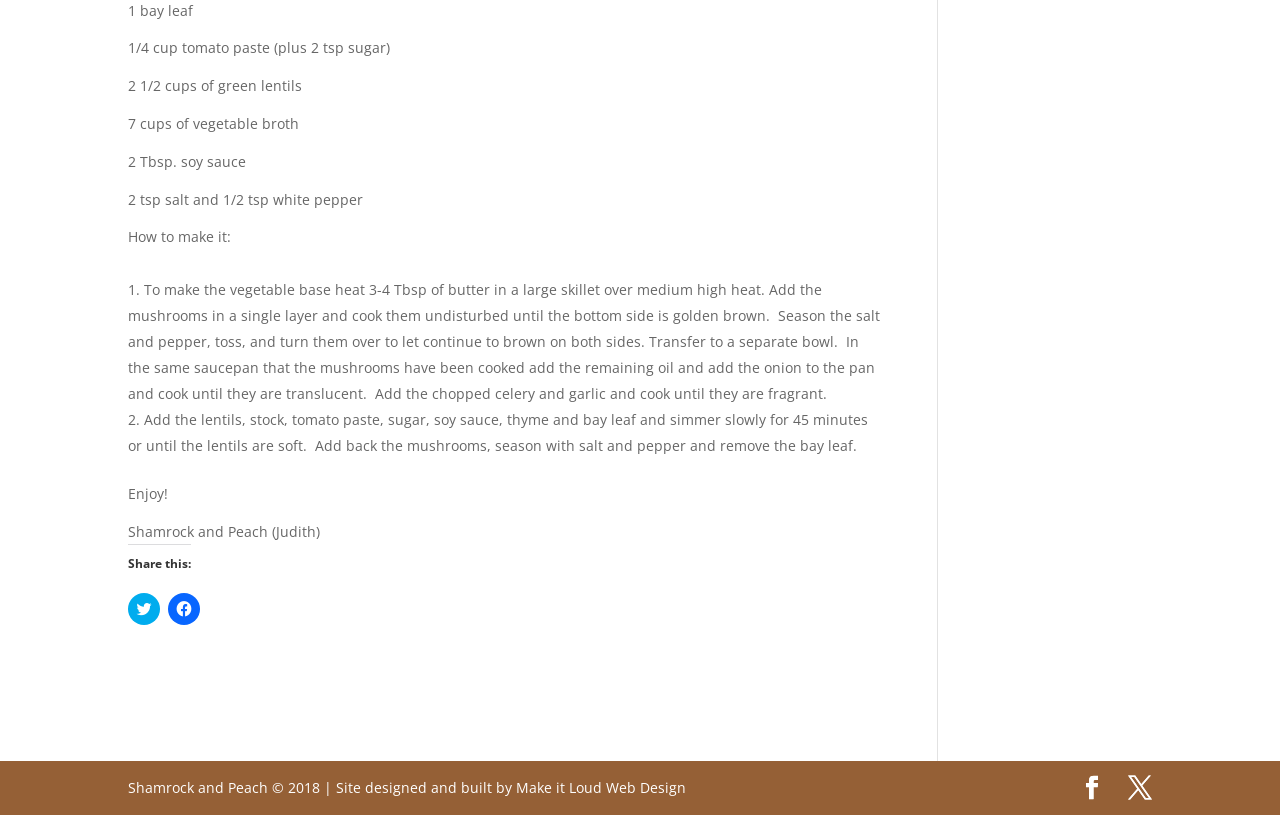Answer the question using only a single word or phrase: 
What is the first ingredient in the recipe?

1 bay leaf